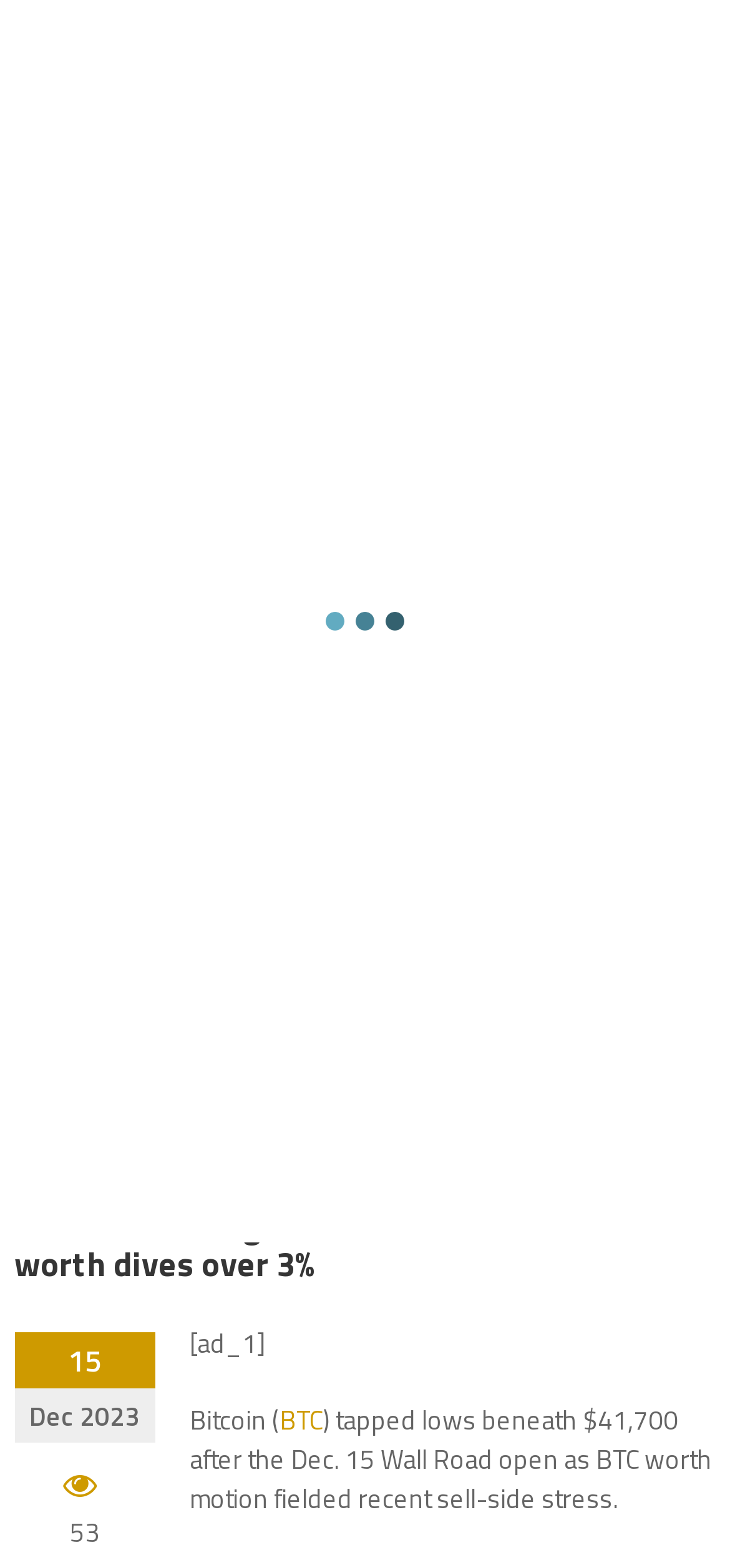Given the element description, predict the bounding box coordinates in the format (top-left x, top-left y, bottom-right x, bottom-right y), using floating point numbers between 0 and 1: Business

[0.248, 0.363, 0.392, 0.388]